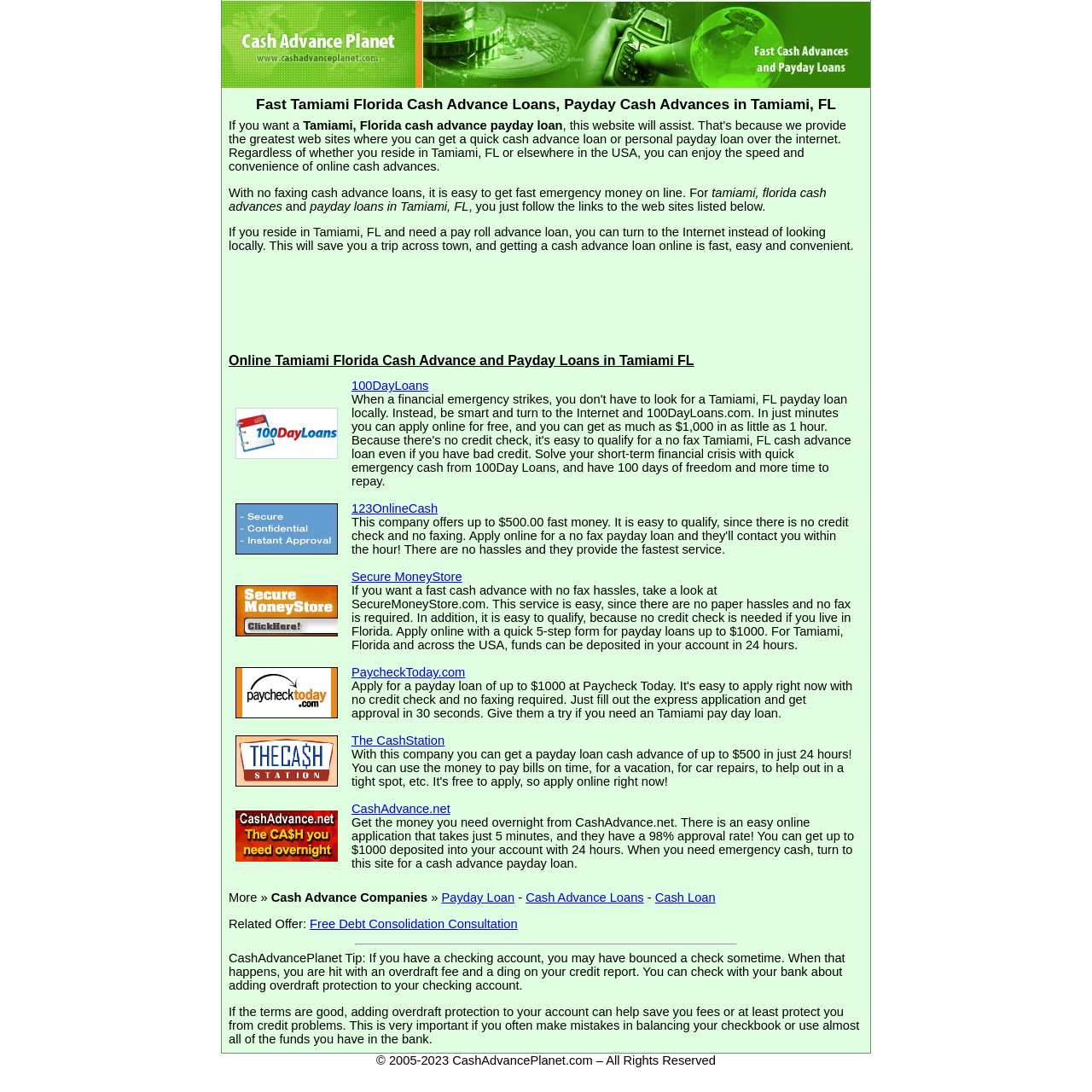Provide a one-word or brief phrase answer to the question:
What is the maximum amount of money that can be borrowed from CashAdvance.net?

$1000